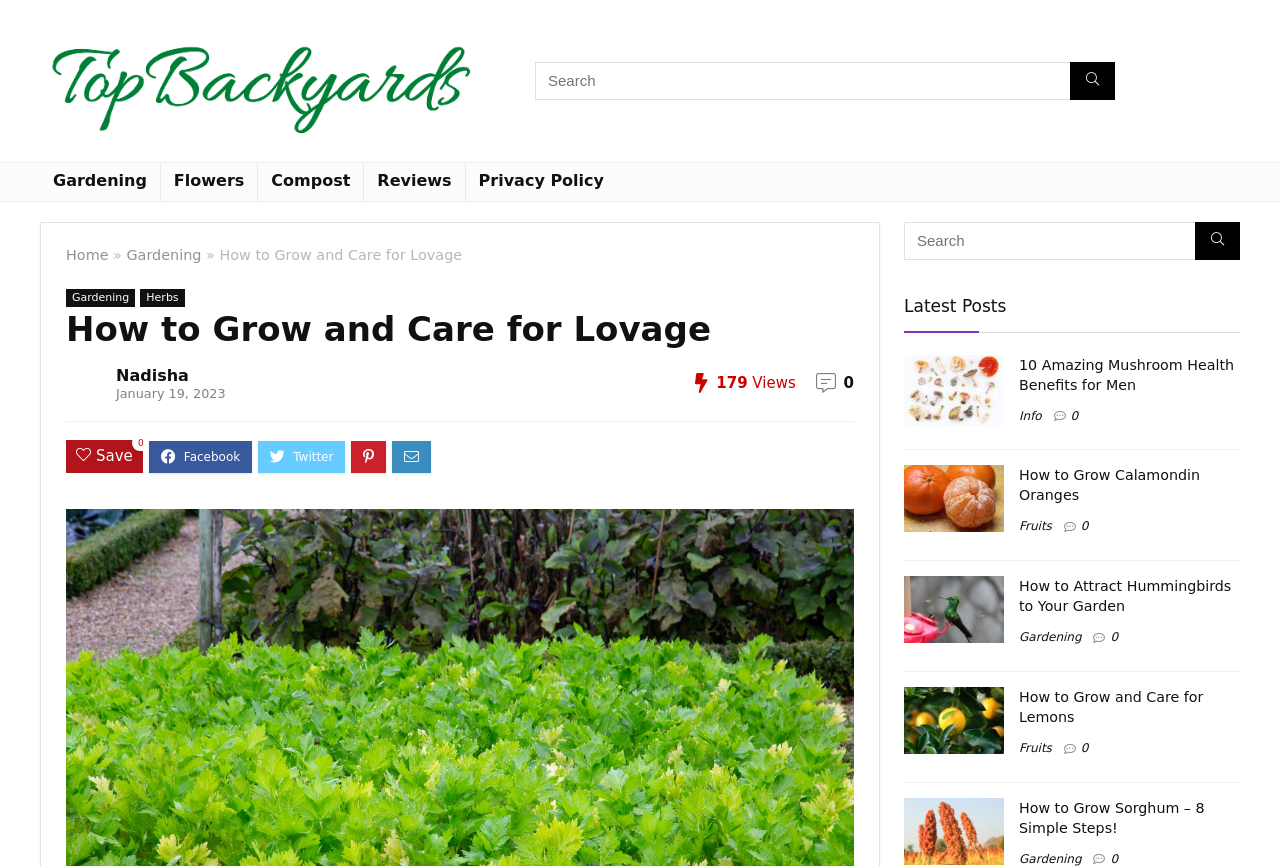Carefully observe the image and respond to the question with a detailed answer:
What is the category of the article '10 Amazing Mushroom Health Benefits for Men'?

I determined the answer by looking at the category section below the article heading '10 Amazing Mushroom Health Benefits for Men', where the category 'Info' is mentioned.